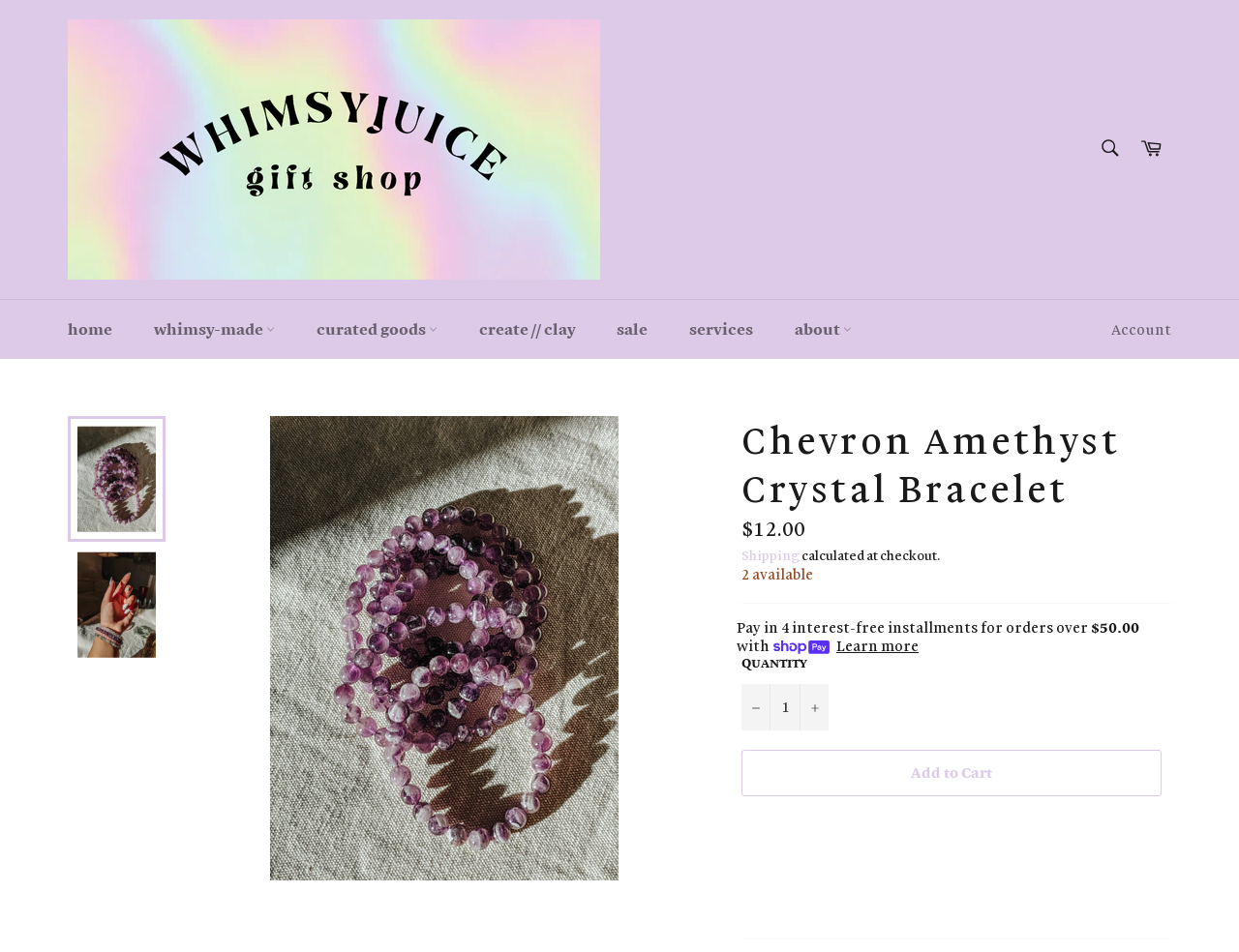Respond concisely with one word or phrase to the following query:
How many items are available for the Chevron Amethyst Crystal Bracelet?

2